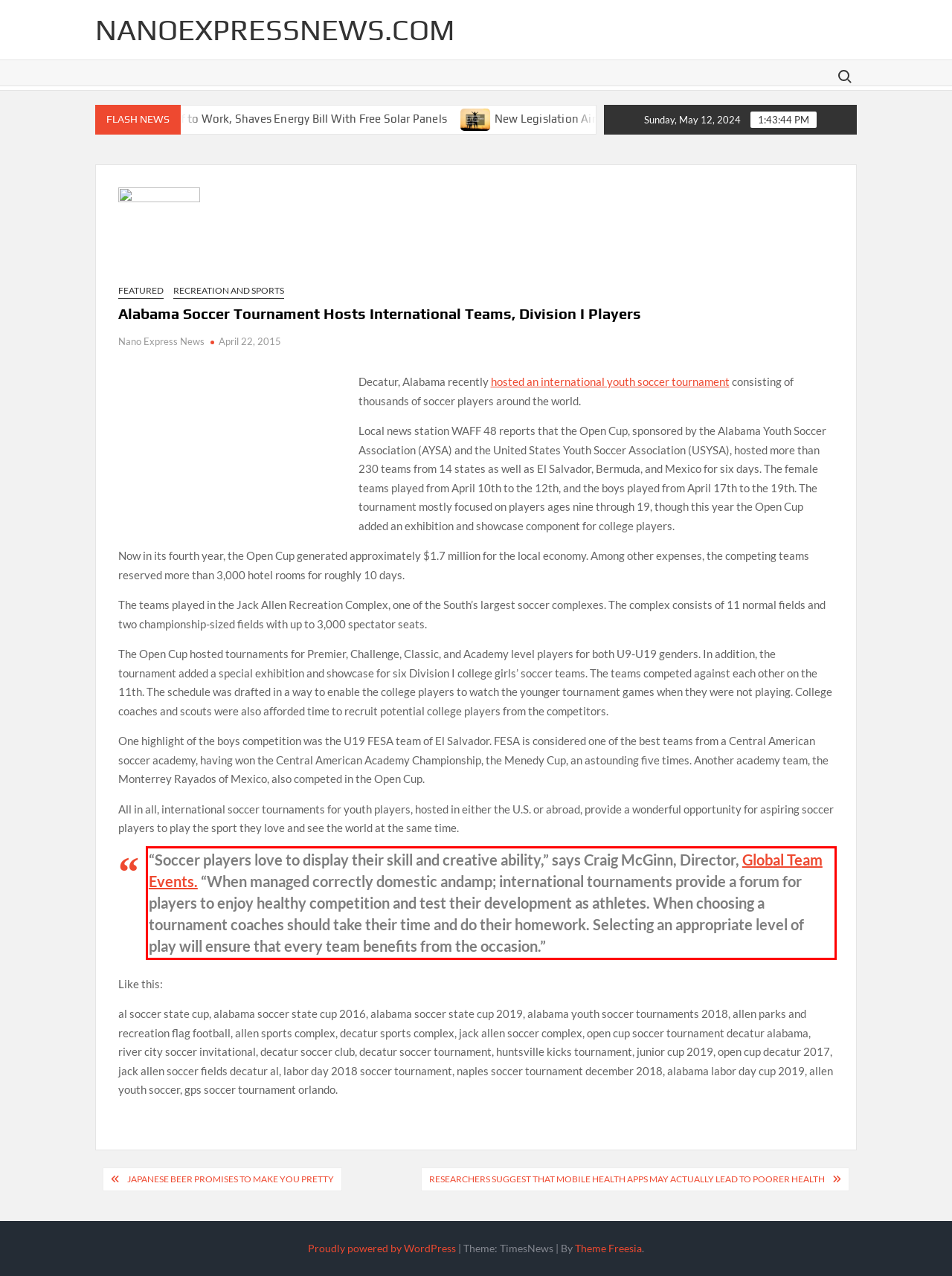Analyze the red bounding box in the provided webpage screenshot and generate the text content contained within.

“Soccer players love to display their skill and creative ability,” says Craig McGinn, Director, Global Team Events. “When managed correctly domestic andamp; international tournaments provide a forum for players to enjoy healthy competition and test their development as athletes. When choosing a tournament coaches should take their time and do their homework. Selecting an appropriate level of play will ensure that every team benefits from the occasion.”